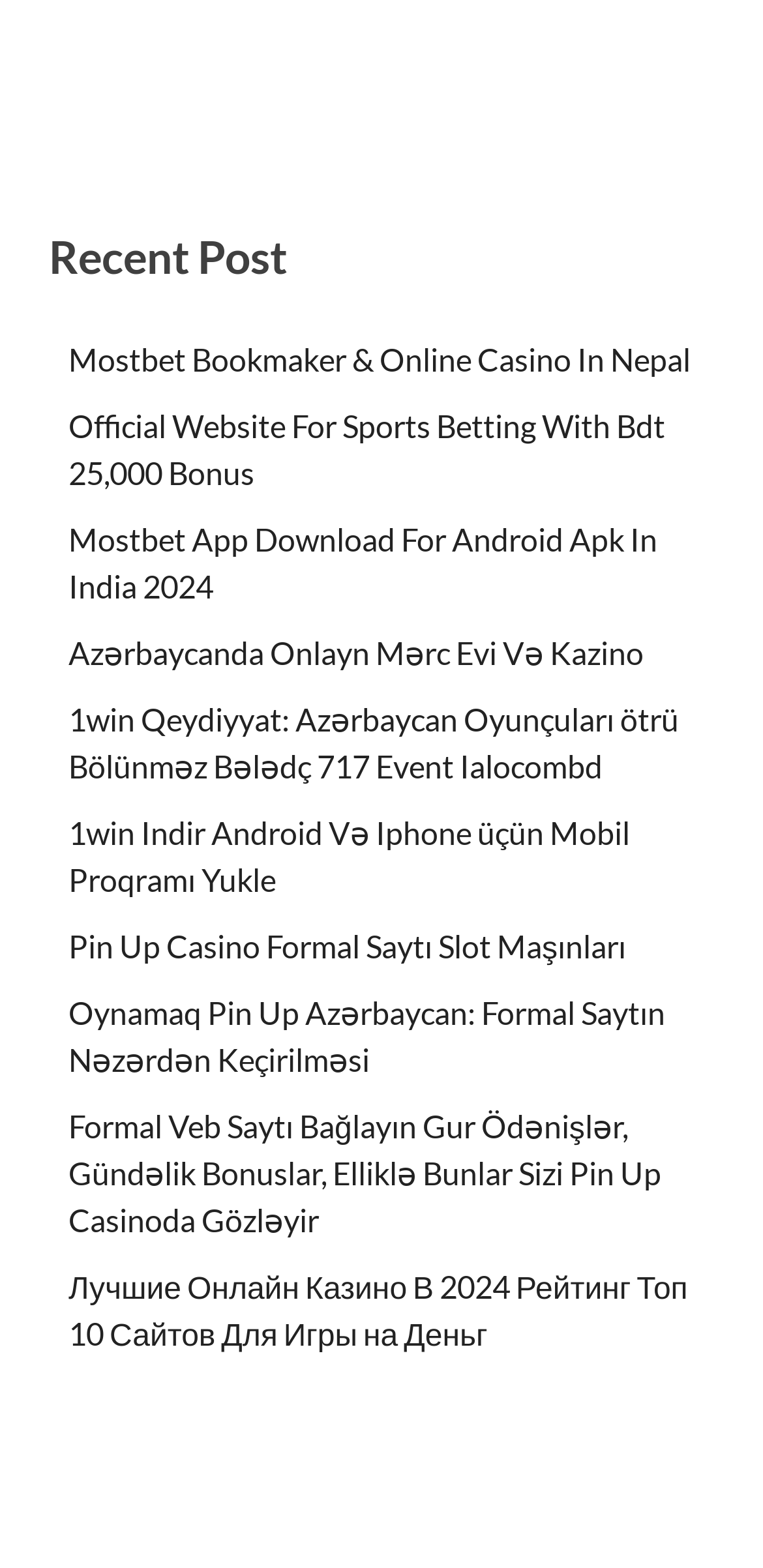How many links are on the webpage?
Answer the question with a single word or phrase, referring to the image.

9